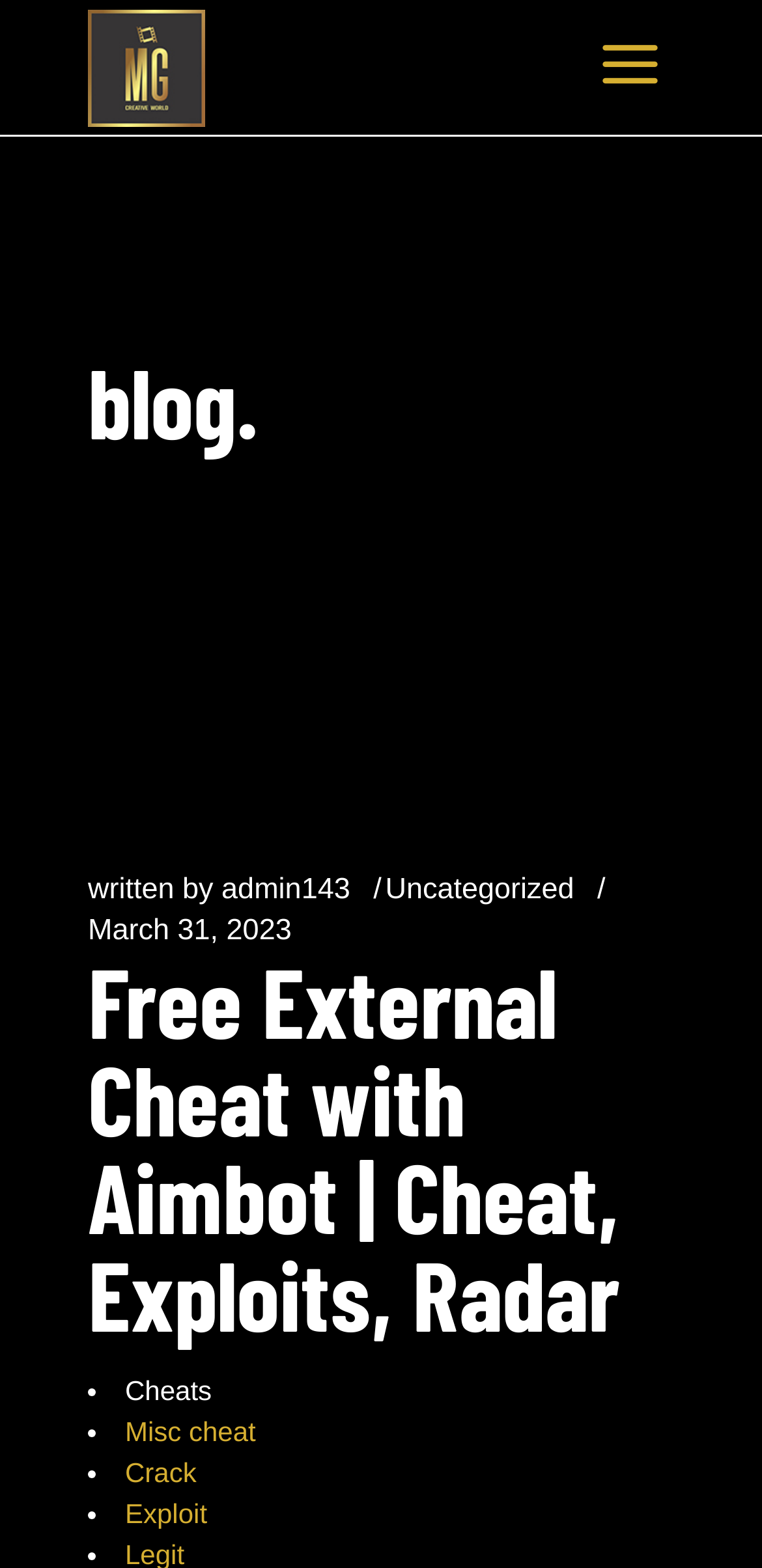Based on the image, please respond to the question with as much detail as possible:
What is the category of the blog post?

The category of the blog post is mentioned as 'Uncategorized' which is a link element located below the 'written by' text, indicating that the post does not belong to a specific category.